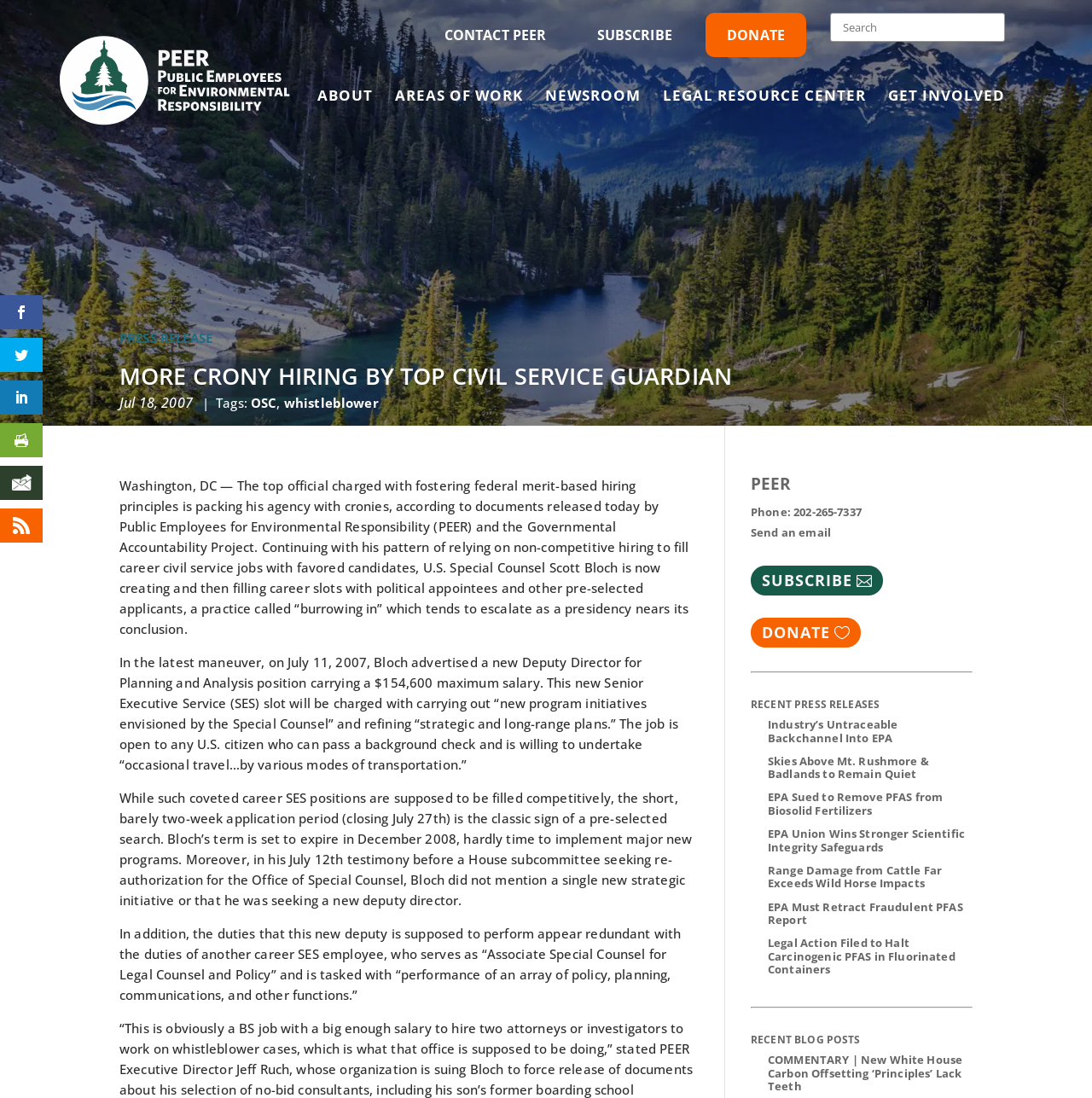Analyze the image and provide a detailed answer to the question: What is the salary range for the Deputy Director position?

The text 'a new Deputy Director for Planning and Analysis position carrying a $154,600 maximum salary' indicates that the salary range for the Deputy Director position is $154,600.